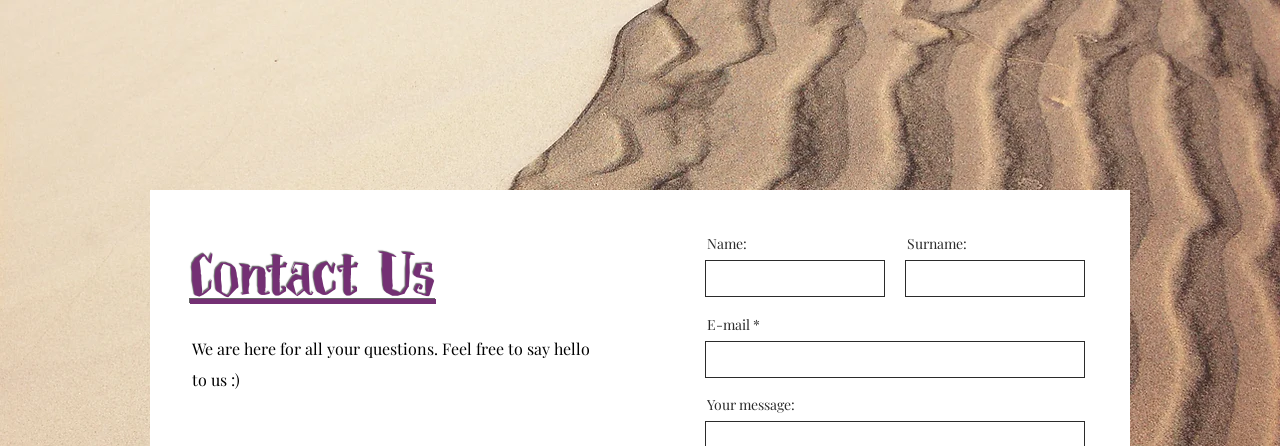Answer the following query concisely with a single word or phrase:
What is the purpose of the asterisk in the email address field?

indicates required information